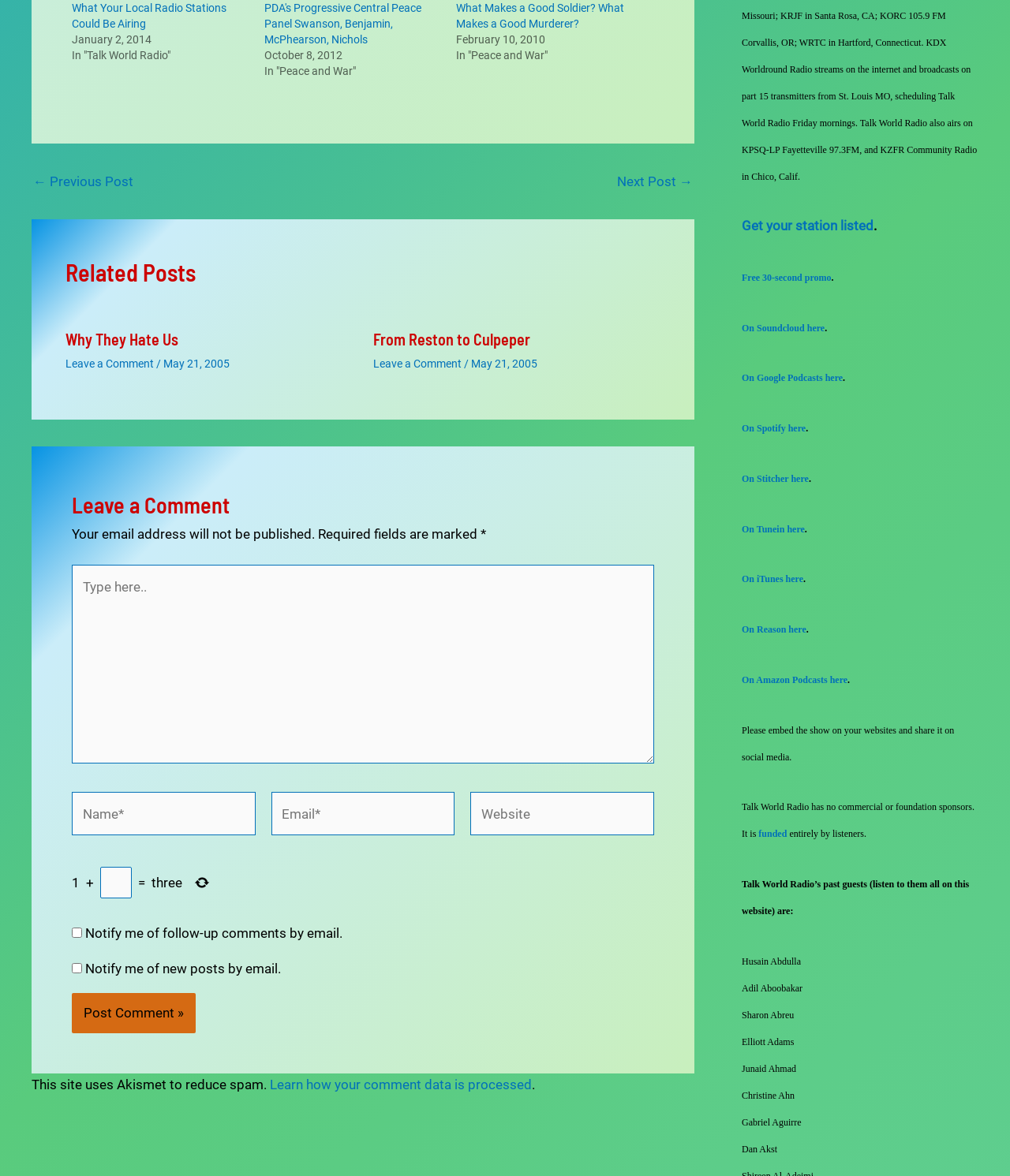Determine the bounding box coordinates of the region to click in order to accomplish the following instruction: "Click on 'Get your station listed'". Provide the coordinates as four float numbers between 0 and 1, specifically [left, top, right, bottom].

[0.734, 0.185, 0.865, 0.199]